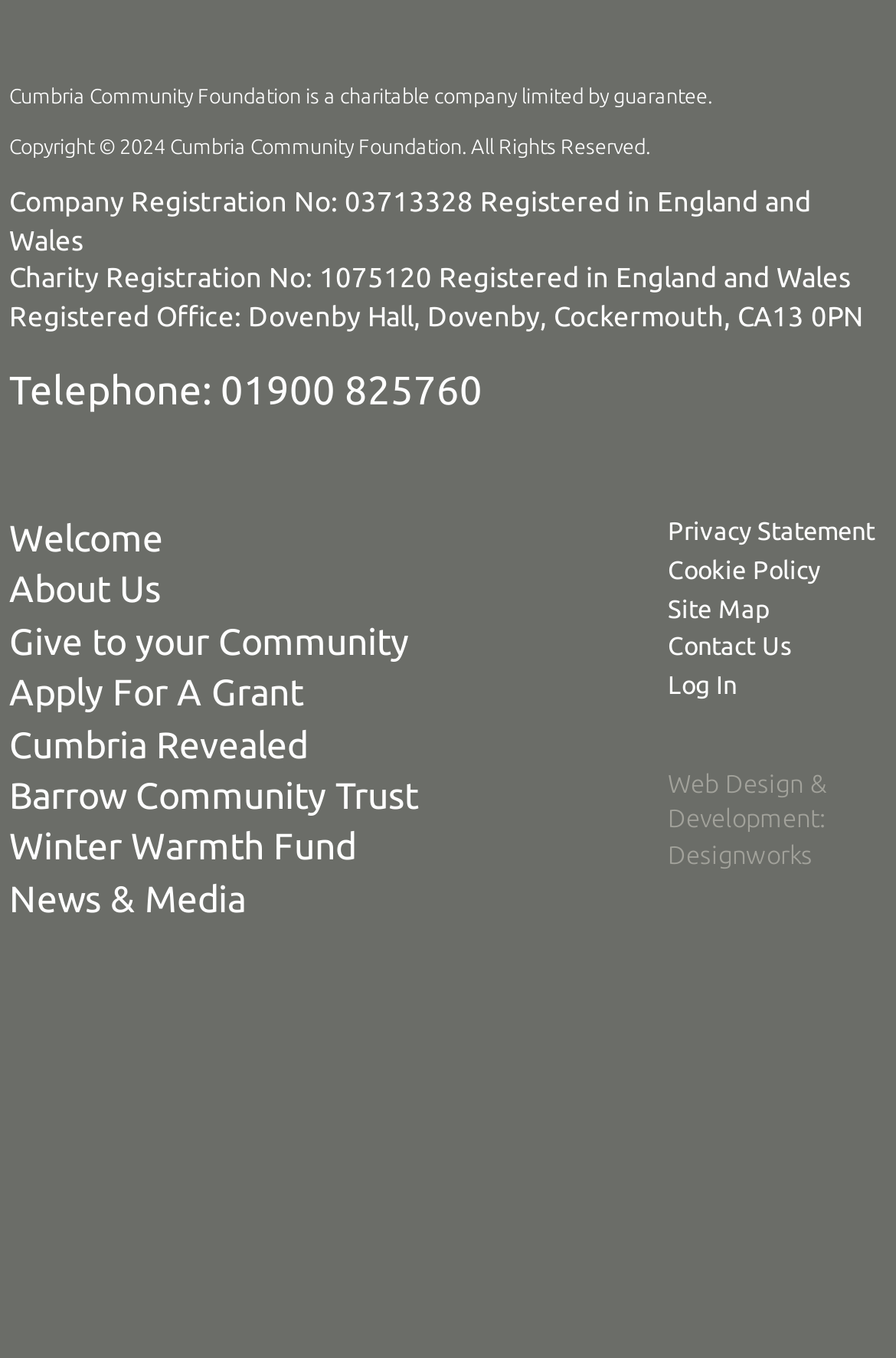Determine the bounding box coordinates for the clickable element required to fulfill the instruction: "Apply for a grant". Provide the coordinates as four float numbers between 0 and 1, i.e., [left, top, right, bottom].

[0.01, 0.494, 0.338, 0.525]